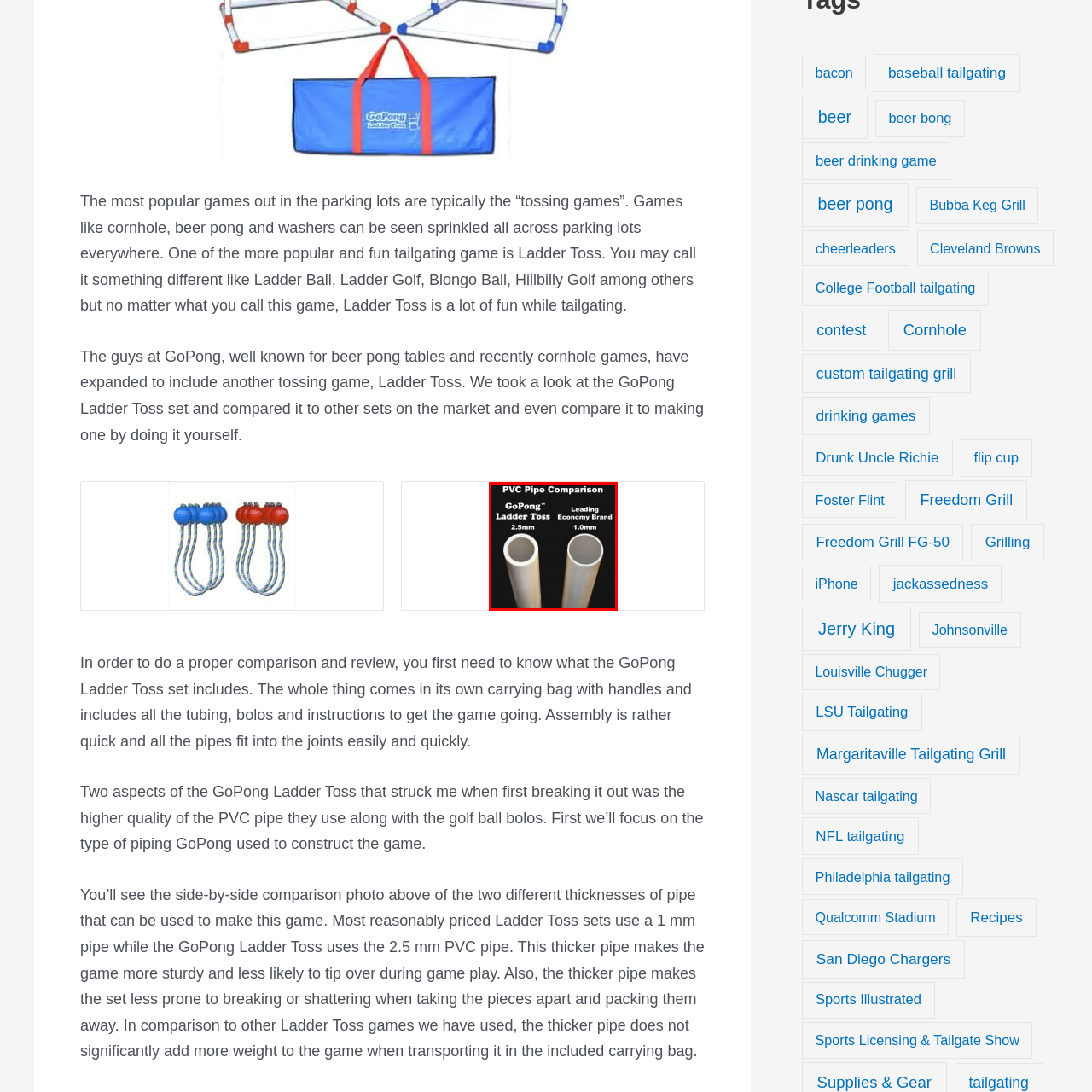What is the expected benefit of the thicker GoPong pipe?
Concentrate on the image bordered by the red bounding box and offer a comprehensive response based on the image details.

The thicker GoPong pipe is expected to provide a more stable and robust playing experience, reducing the likelihood of tipping during gameplay. This is because a thicker pipe is less likely to bend or break, providing a more solid foundation for the game.